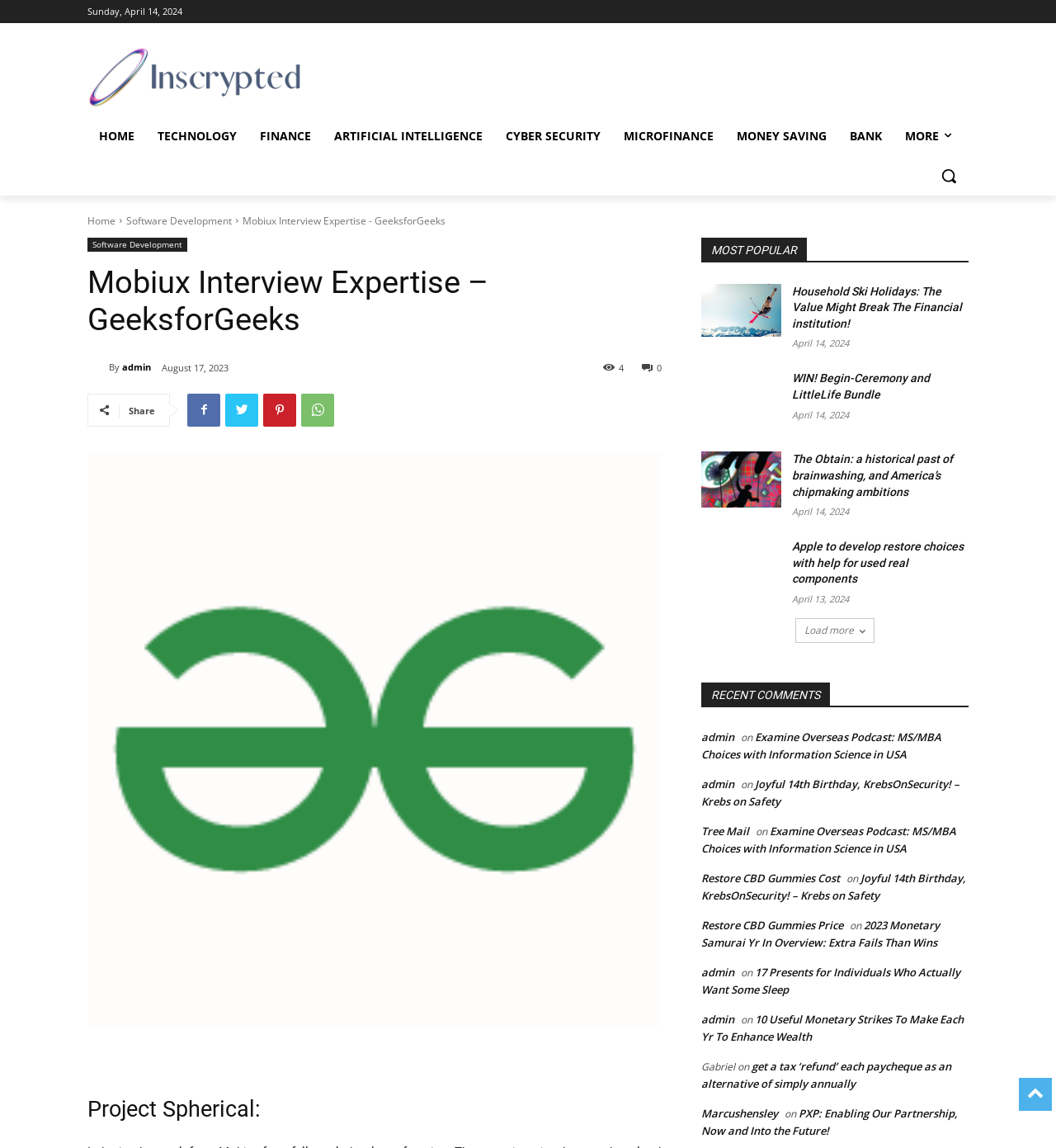Pinpoint the bounding box coordinates of the clickable element to carry out the following instruction: "Click the 'Search' button."

[0.88, 0.136, 0.917, 0.17]